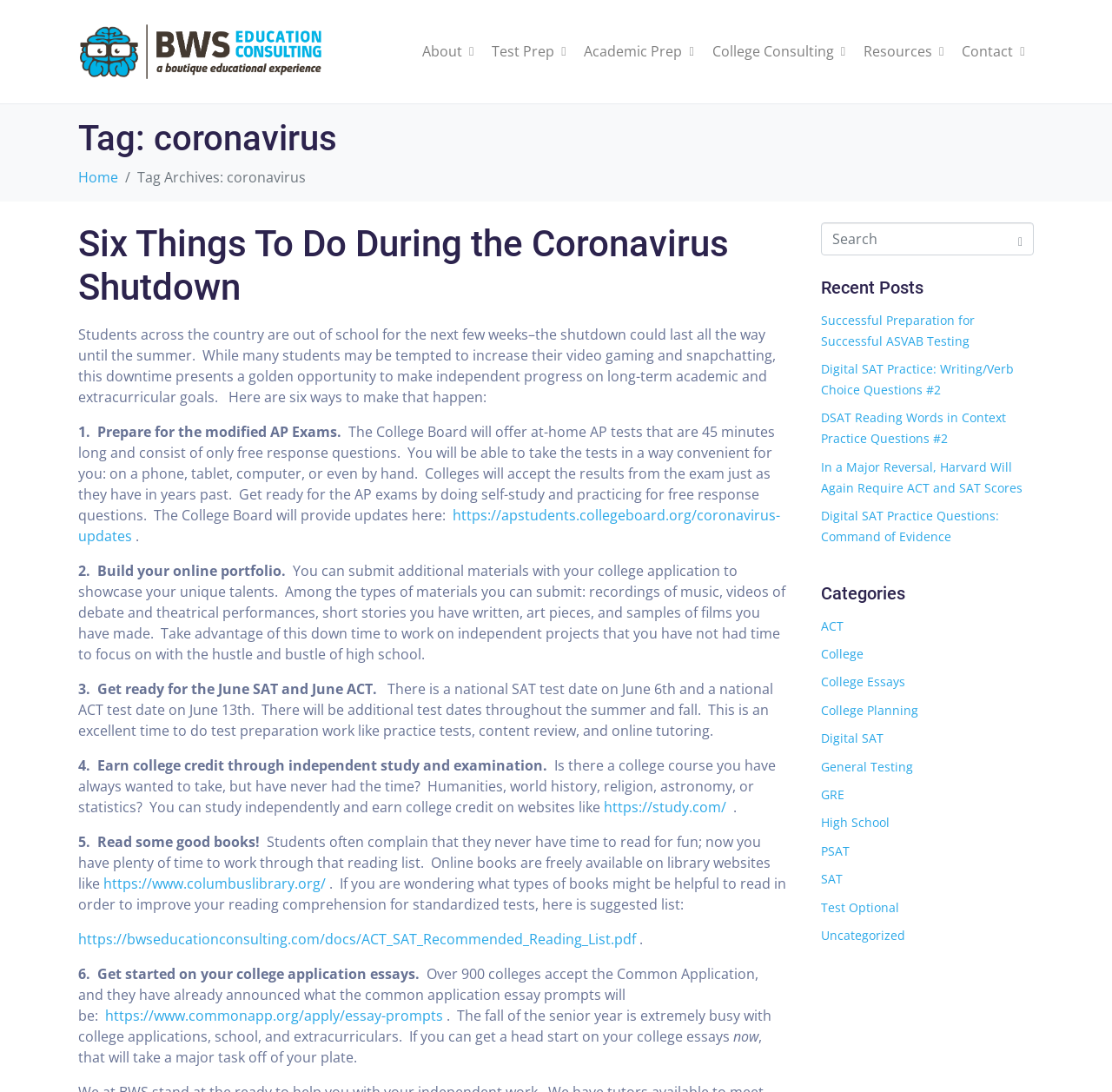Indicate the bounding box coordinates of the clickable region to achieve the following instruction: "Read trending news."

None